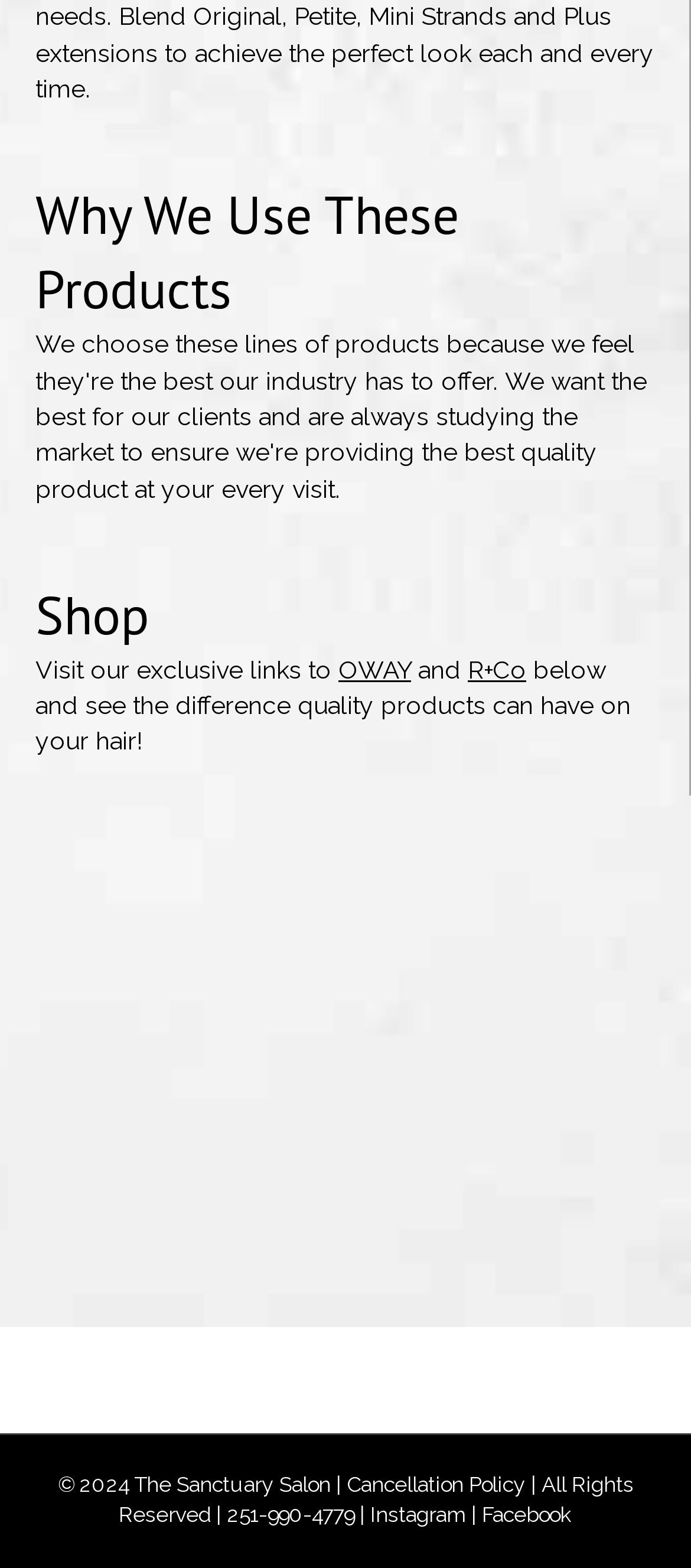Give a short answer using one word or phrase for the question:
What social media platforms are linked?

Instagram and Facebook